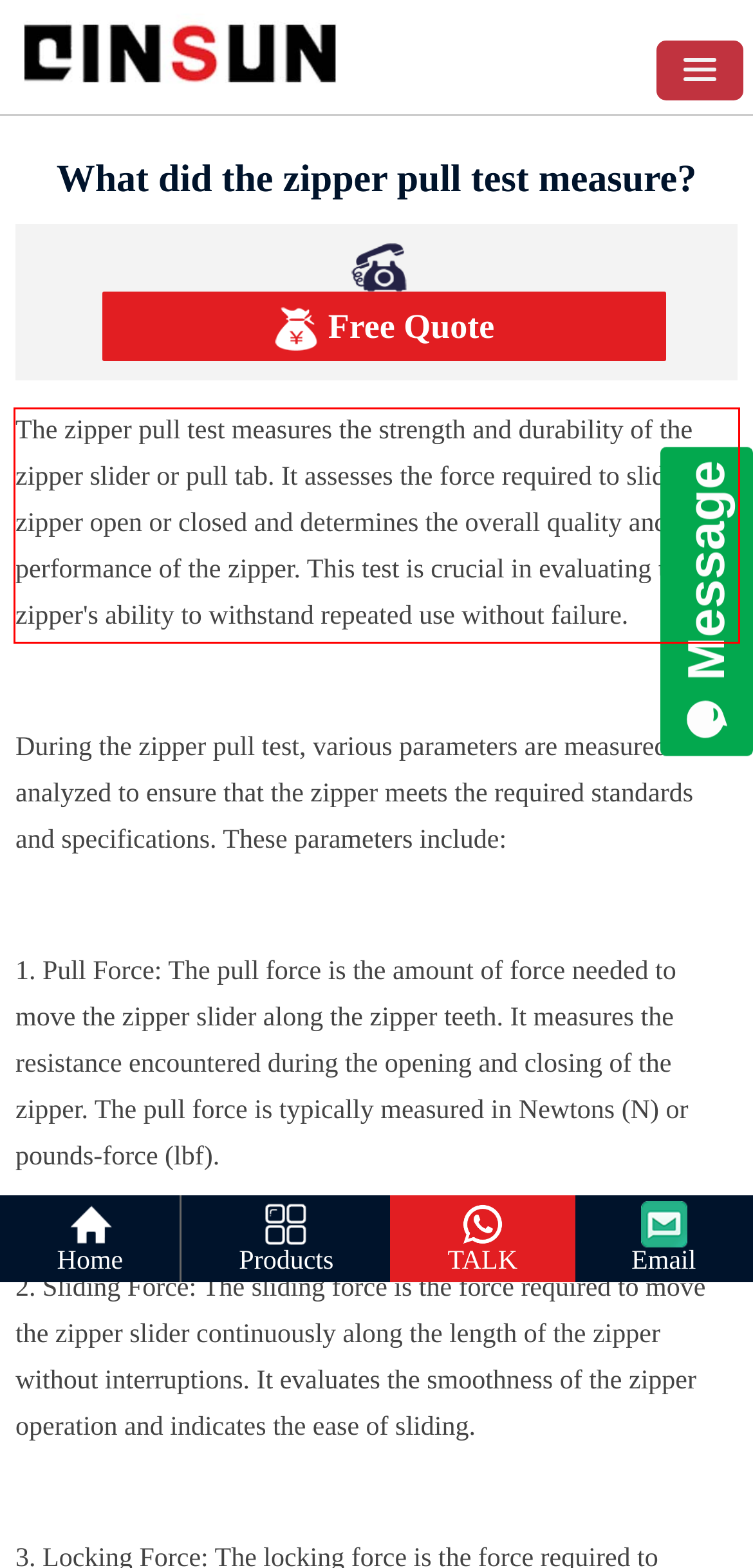Using OCR, extract the text content found within the red bounding box in the given webpage screenshot.

The zipper pull test measures the strength and durability of the zipper slider or pull tab. It assesses the force required to slide the zipper open or closed and determines the overall quality and performance of the zipper. This test is crucial in evaluating the zipper's ability to withstand repeated use without failure.